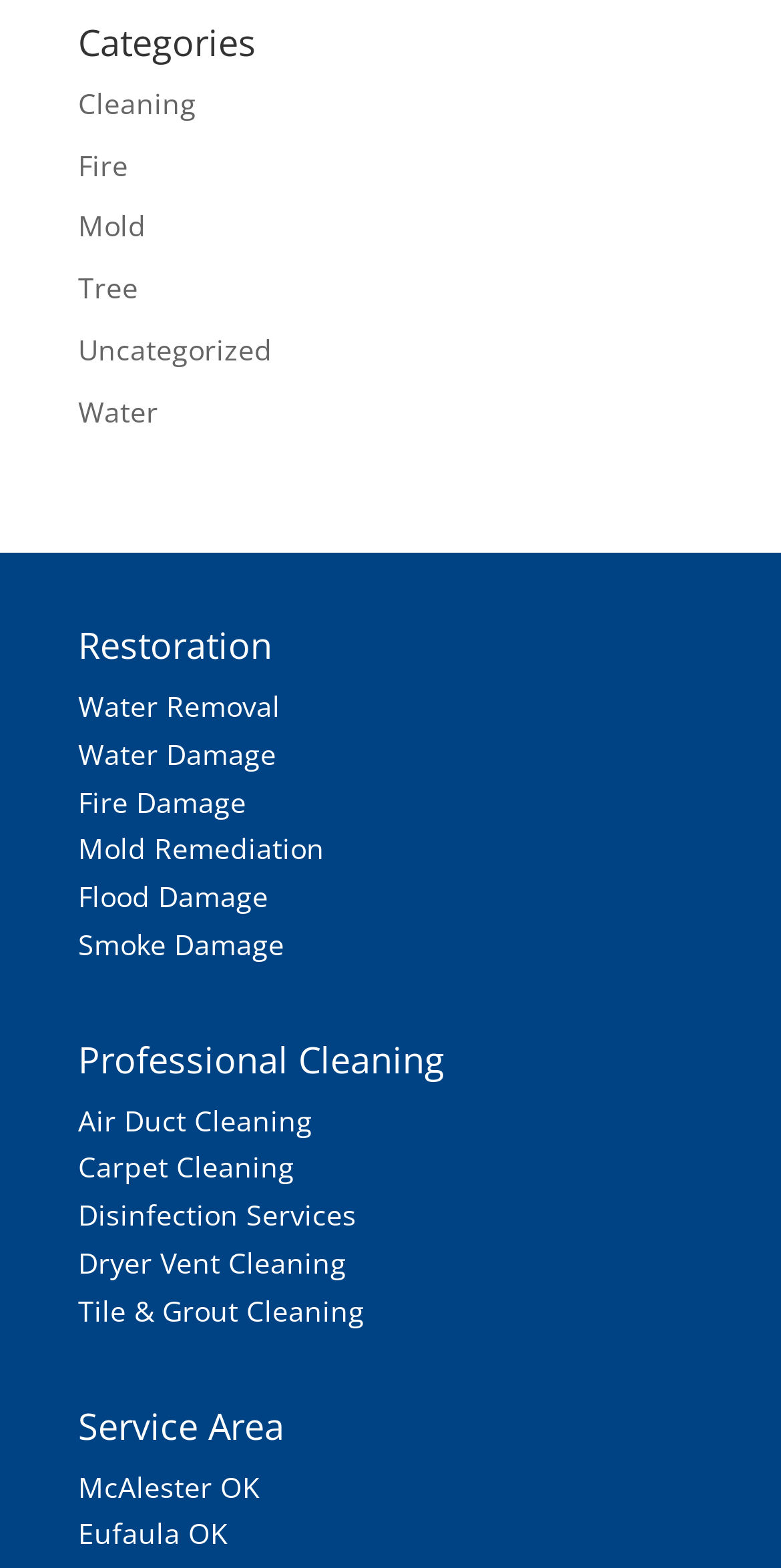Select the bounding box coordinates of the element I need to click to carry out the following instruction: "Check Agriculture News".

None